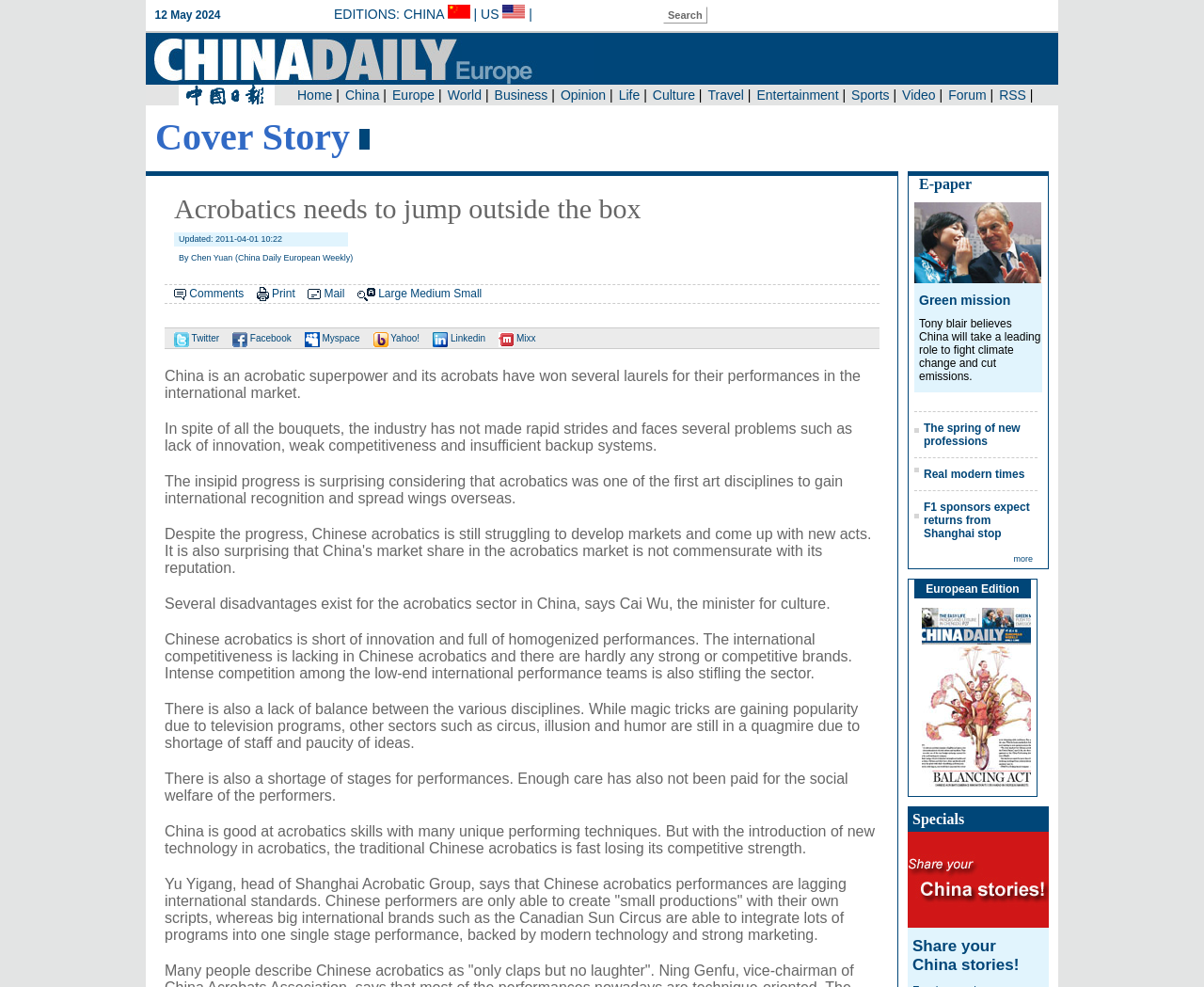Bounding box coordinates are specified in the format (top-left x, top-left y, bottom-right x, bottom-right y). All values are floating point numbers bounded between 0 and 1. Please provide the bounding box coordinate of the region this sentence describes: parent_node: European Edition

[0.759, 0.697, 0.856, 0.713]